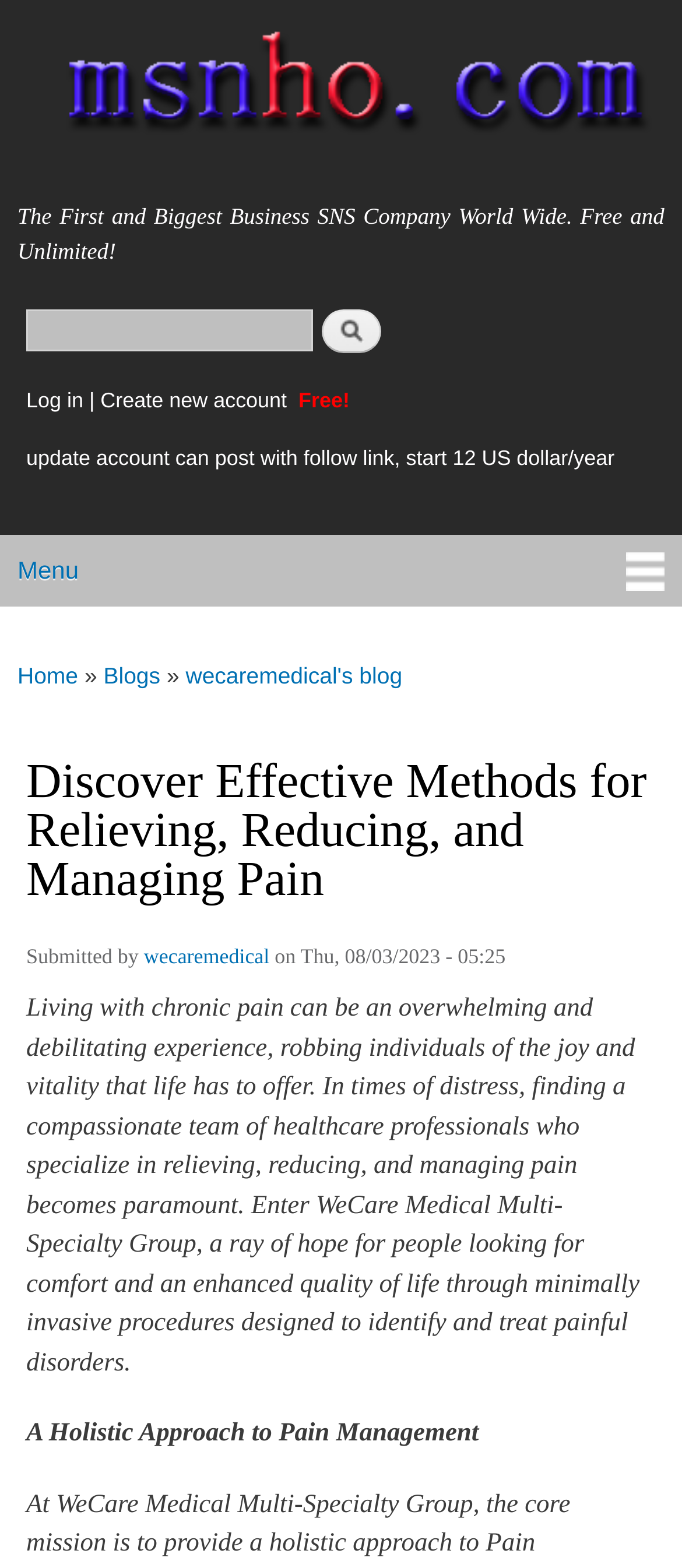Write an elaborate caption that captures the essence of the webpage.

The webpage is about discovering effective methods for relieving, reducing, and managing pain. At the top, there is a navigation menu with links to "Home", "msnho.com", and a search form with a textbox and a search button. Below the navigation menu, there is a section with links to "Log in" and "Create new account", along with a promotional text "Free!".

On the left side, there is a main menu with links to "Menu", "Home", "Blogs", and "wecaremedical's blog". The main content of the webpage is an article titled "Discover Effective Methods for Relieving, Reducing, and Managing Pain". The article is divided into two sections. The first section describes the experience of living with chronic pain and the importance of finding a compassionate team of healthcare professionals. The second section is titled "A Holistic Approach to Pain Management".

At the bottom of the webpage, there is a footer section with information about the article, including the author "wecaremedical" and the date of submission "Thu, 08/03/2023 - 05:25". There are a total of 6 links, 5 images, and 13 blocks of text on the webpage. The layout is organized, with clear headings and concise text, making it easy to navigate and read.